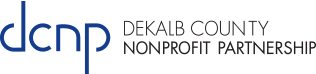What is written above 'dcnp' in the logo?
Provide a detailed answer to the question using information from the image.

According to the caption, the words 'DEKALB COUNTY' are written in uppercase above the 'dcnp' in the logo, which is the correct answer.